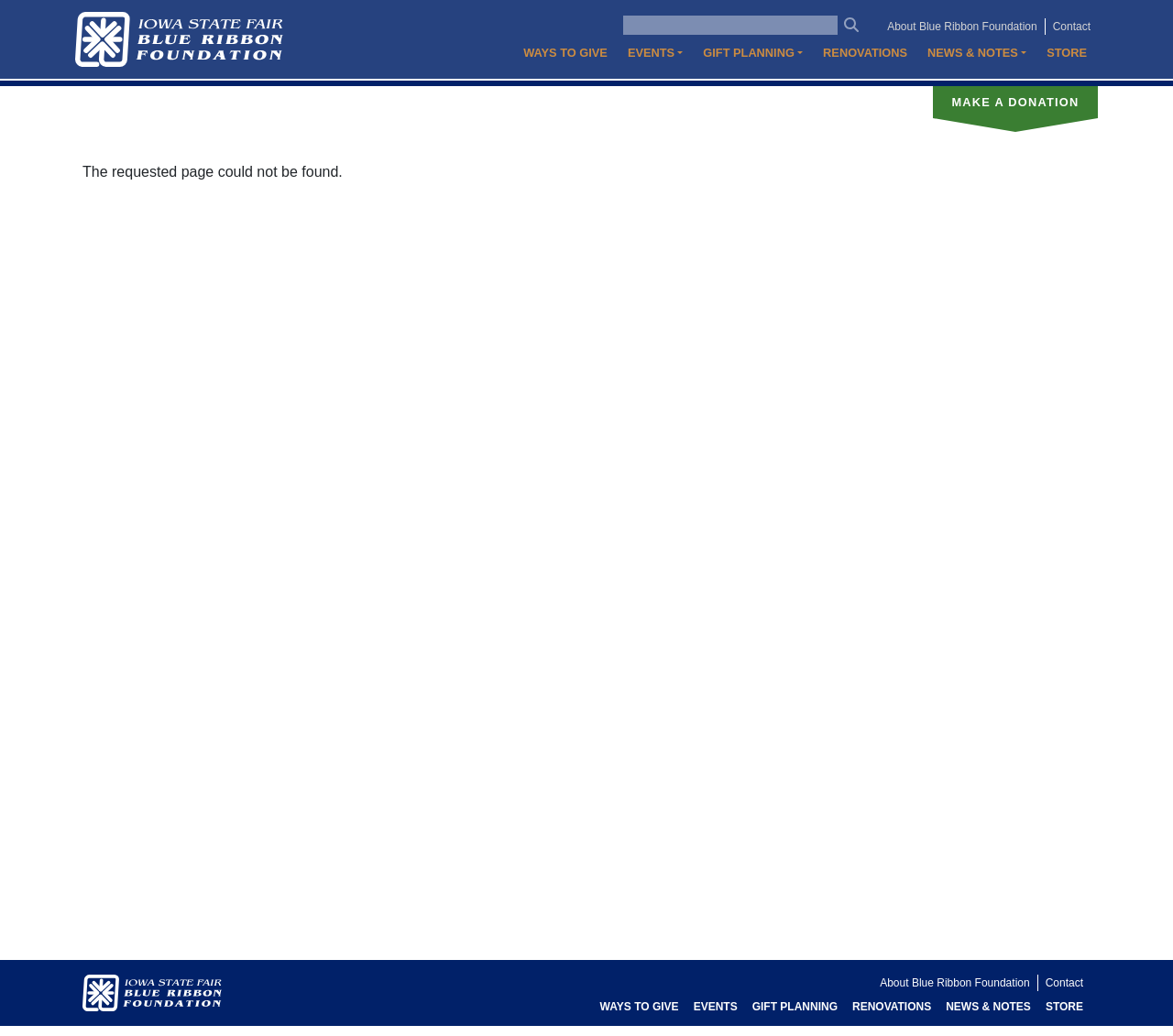Determine the coordinates of the bounding box for the clickable area needed to execute this instruction: "Read more about GET OUT OF YOUR TIMESHARE".

None